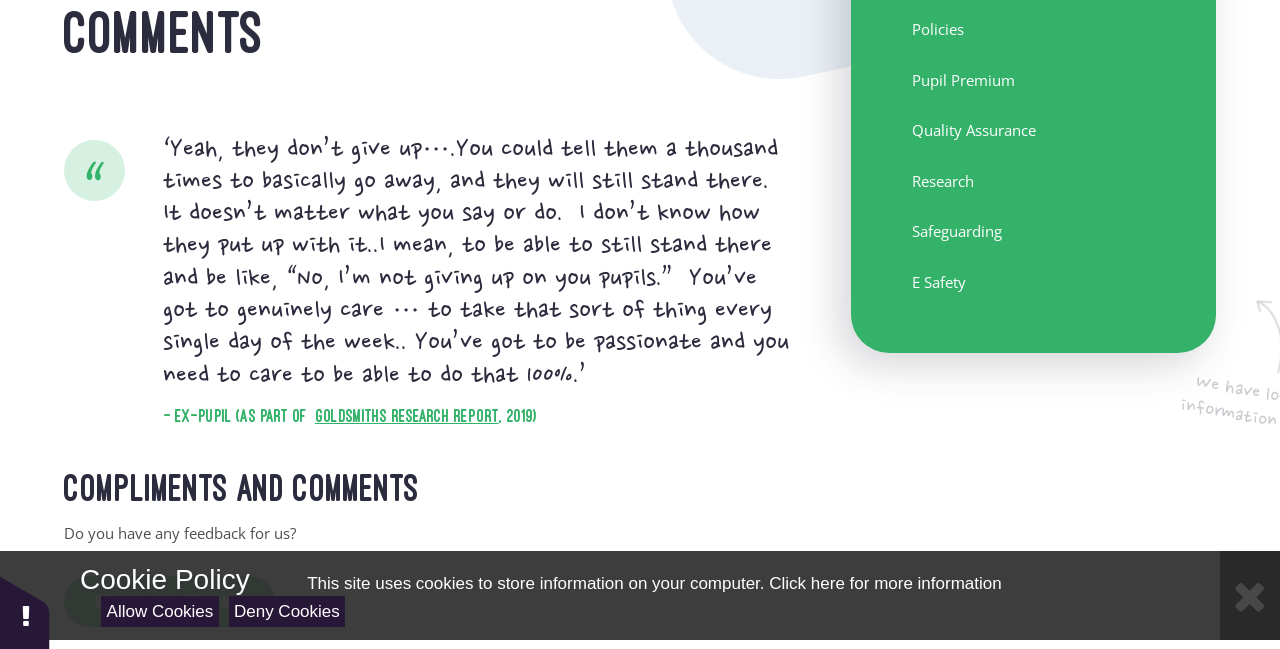Extract the bounding box coordinates of the UI element described by: "GOLDSMITHS RESEARCH REPORT". The coordinates should include four float numbers ranging from 0 to 1, e.g., [left, top, right, bottom].

[0.246, 0.63, 0.39, 0.65]